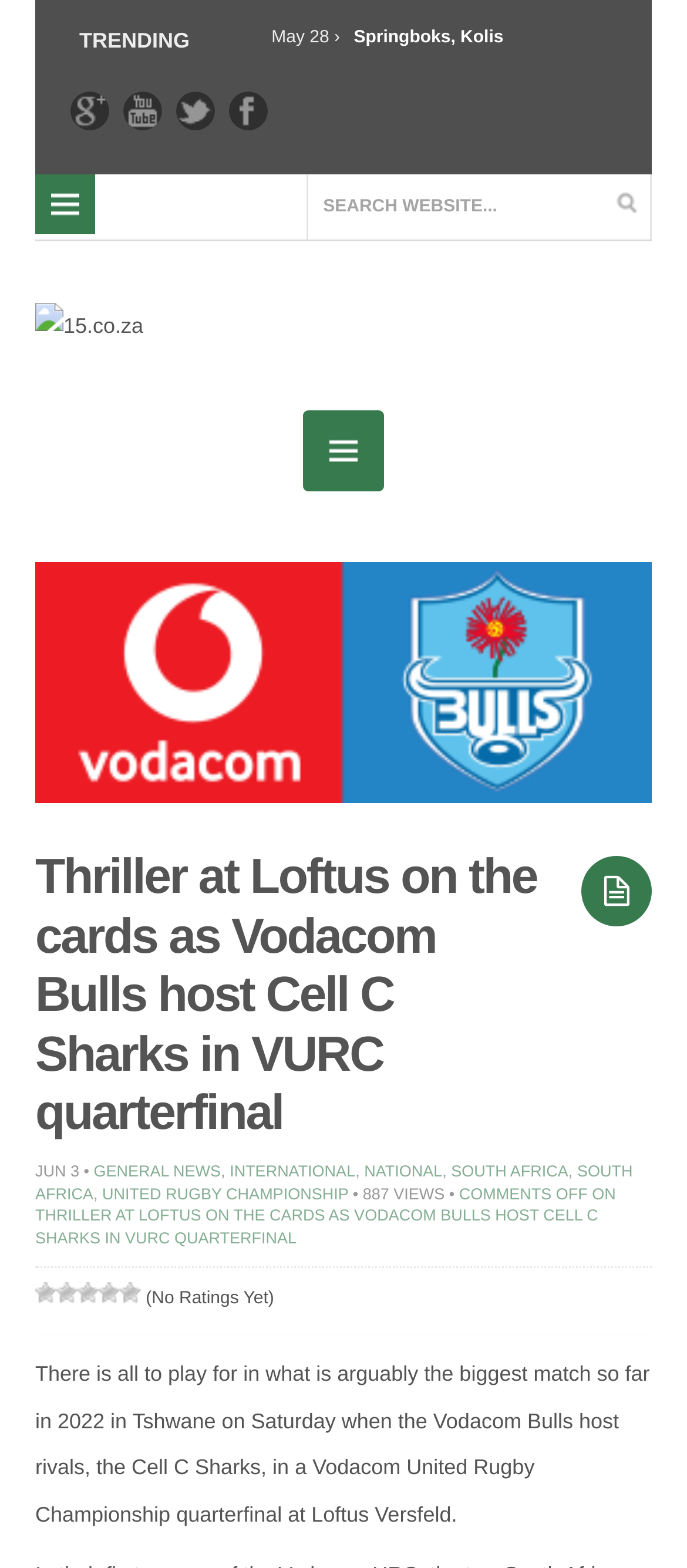Generate a comprehensive caption for the webpage you are viewing.

The webpage appears to be a news article about a rugby match between the Vodacom Bulls and the Cell C Sharks in the Vodacom United Rugby Championship quarterfinal. 

At the top of the page, there is a section with social media links, including Google+, YouTube, Twitter, and Facebook. Next to these links is a "MENU" button and a search bar with a "SEARCH WEBSITE..." placeholder text. 

Below this section, there is a large banner with the website's logo, "15.co.za", and a link to the website's homepage. 

The main article's title, "Thriller at Loftus on the cards as Vodacom Bulls host Cell C Sharks in VURC quarterfinal", is prominently displayed in the middle of the page. The title is accompanied by a link to the article and the date "JUN 3" is shown below it. 

There are several tags or categories listed below the title, including "GENERAL NEWS", "INTERNATIONAL", "NATIONAL", "SOUTH AFRICA", and "UNITED RUGBY CHAMPIONSHIP". The number of views, "887 VIEWS", and the comment status, "COMMENTS OFF", are also displayed. 

The main article's content is a long paragraph that discusses the upcoming rugby match. The text is accompanied by a series of five star rating images, with a "(No Ratings Yet)" label below them.